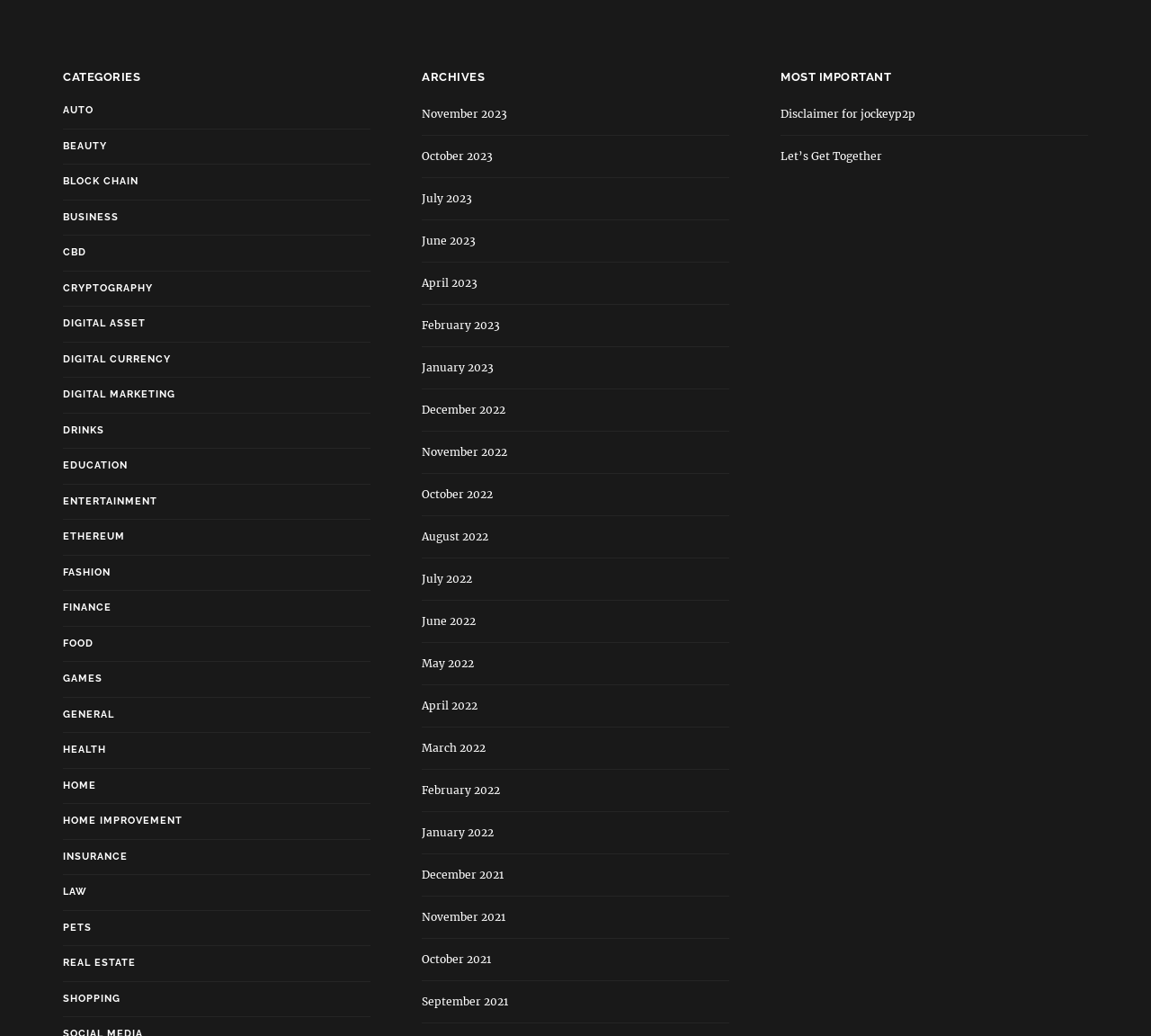Find the bounding box coordinates of the clickable area that will achieve the following instruction: "View archives from November 2023".

[0.366, 0.104, 0.441, 0.117]